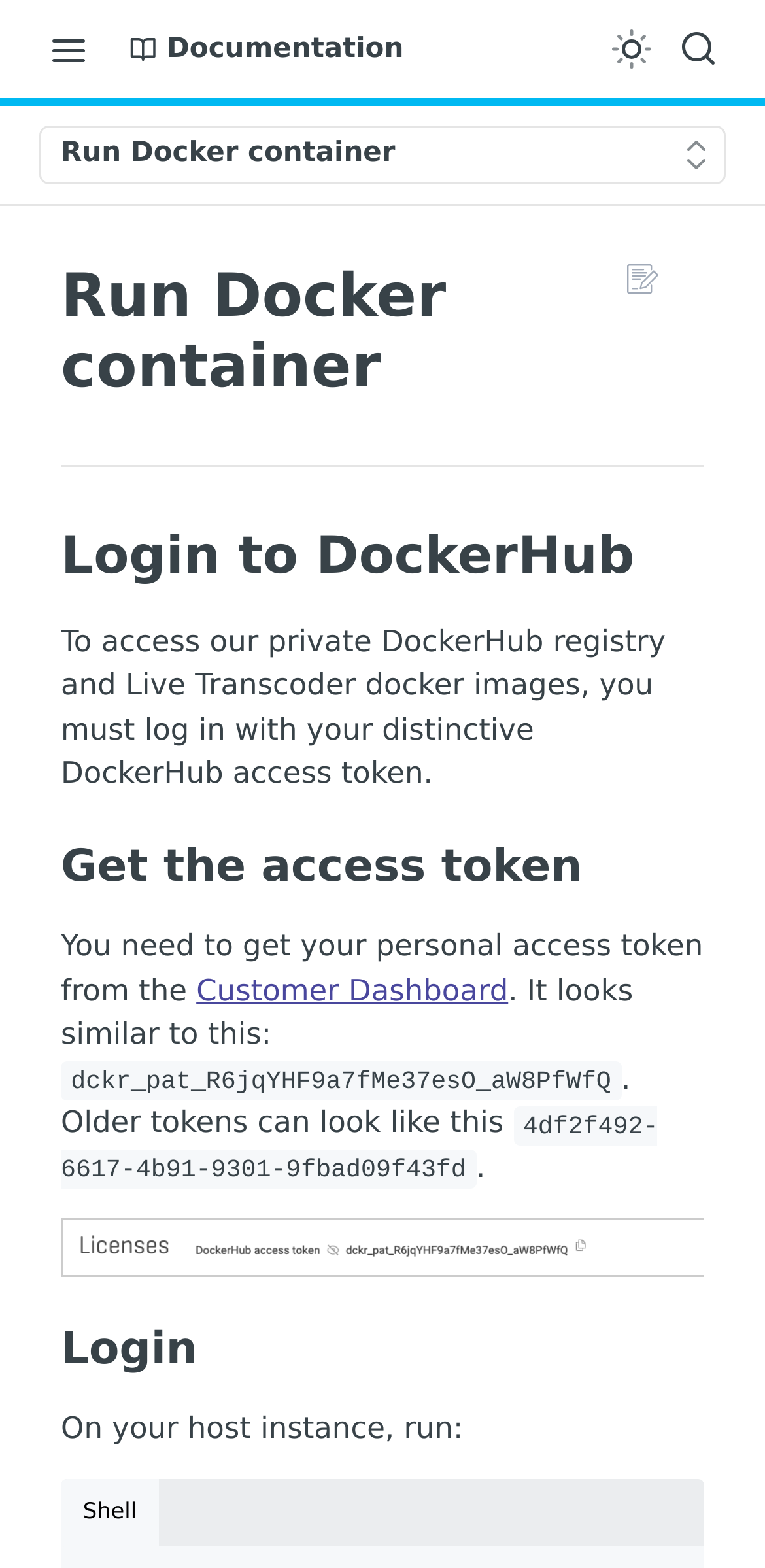Identify the bounding box coordinates for the region to click in order to carry out this instruction: "Search". Provide the coordinates using four float numbers between 0 and 1, formatted as [left, top, right, bottom].

[0.872, 0.013, 0.949, 0.05]